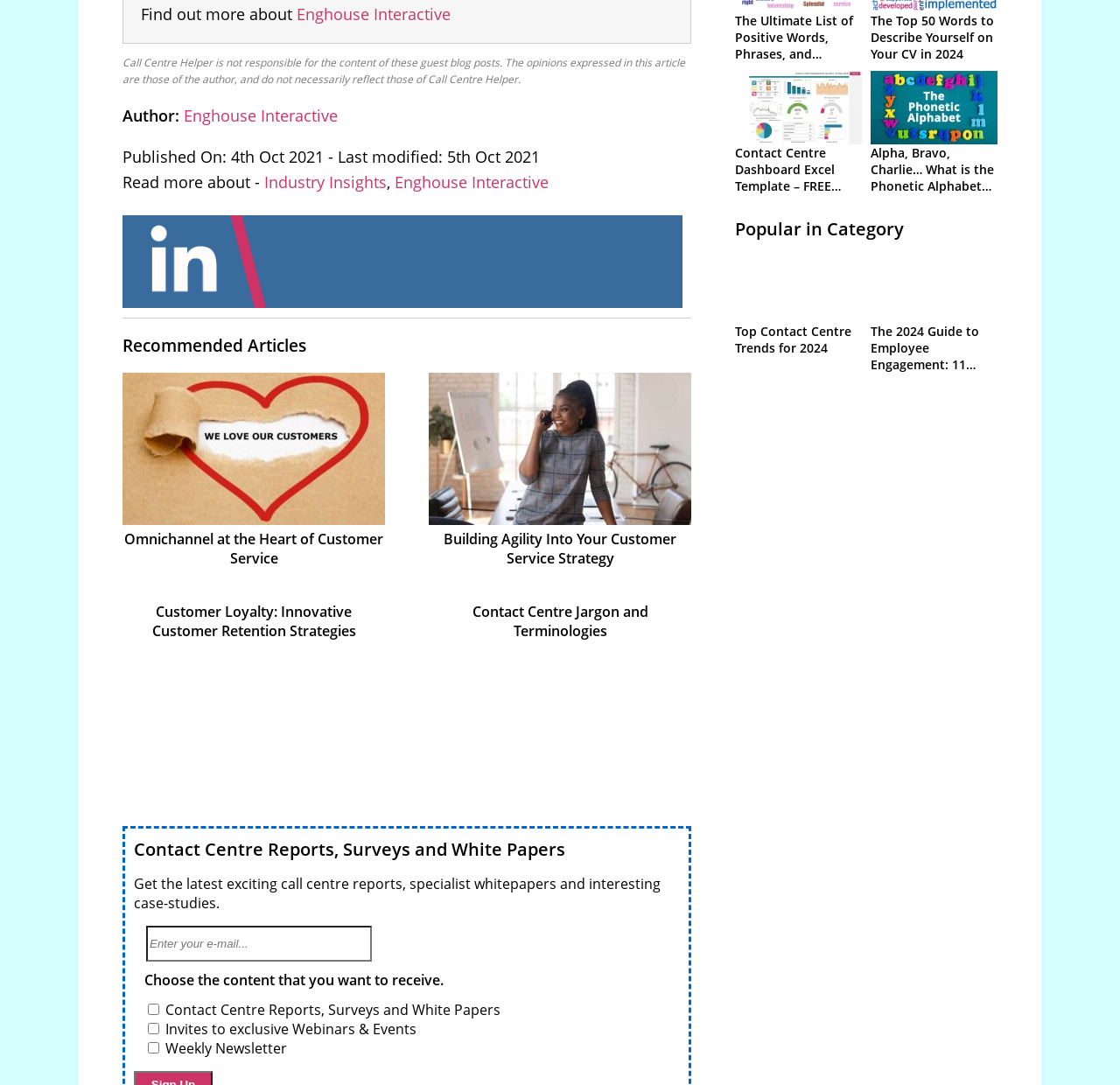Locate the bounding box coordinates of the UI element described by: "alt="Follow Us on LinkedIn"". Provide the coordinates as four float numbers between 0 and 1, formatted as [left, top, right, bottom].

[0.109, 0.27, 0.609, 0.288]